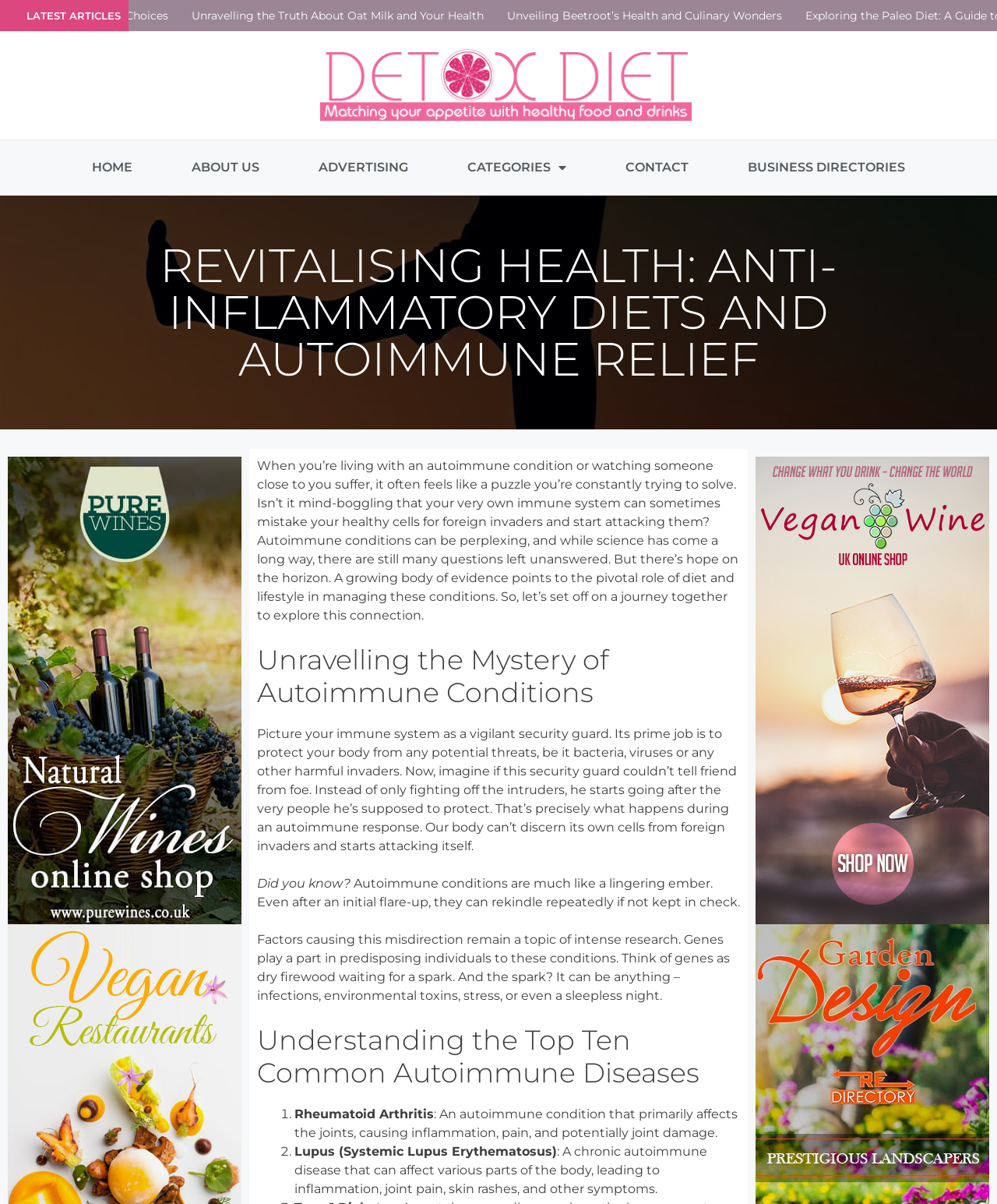Bounding box coordinates are given in the format (top-left x, top-left y, bottom-right x, bottom-right y). All values should be floating point numbers between 0 and 1. Provide the bounding box coordinate for the UI element described as: alt="Vegan-Wine"

[0.758, 0.753, 0.992, 0.766]